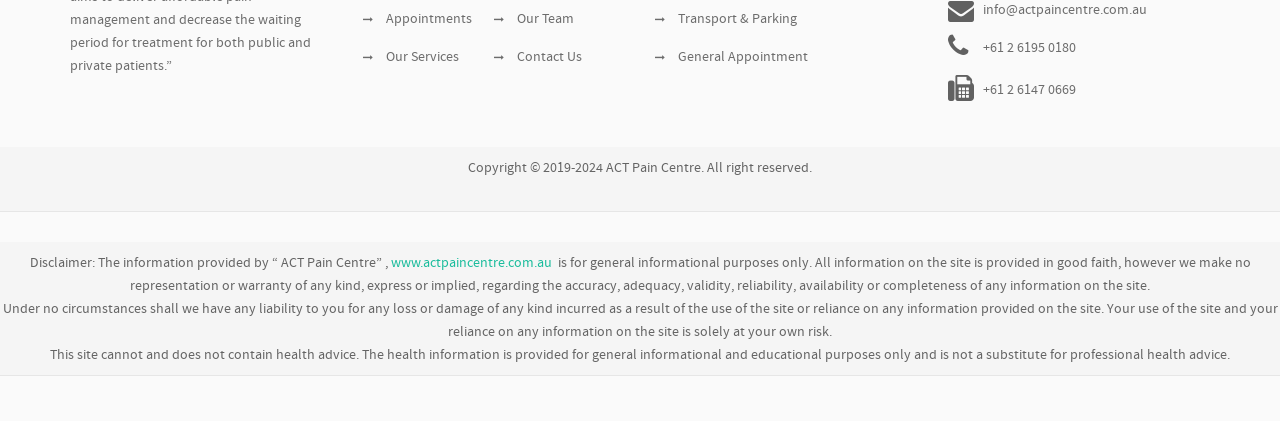What is the phone number of ACT Pain Centre?
Refer to the screenshot and respond with a concise word or phrase.

+61 2 6195 0180